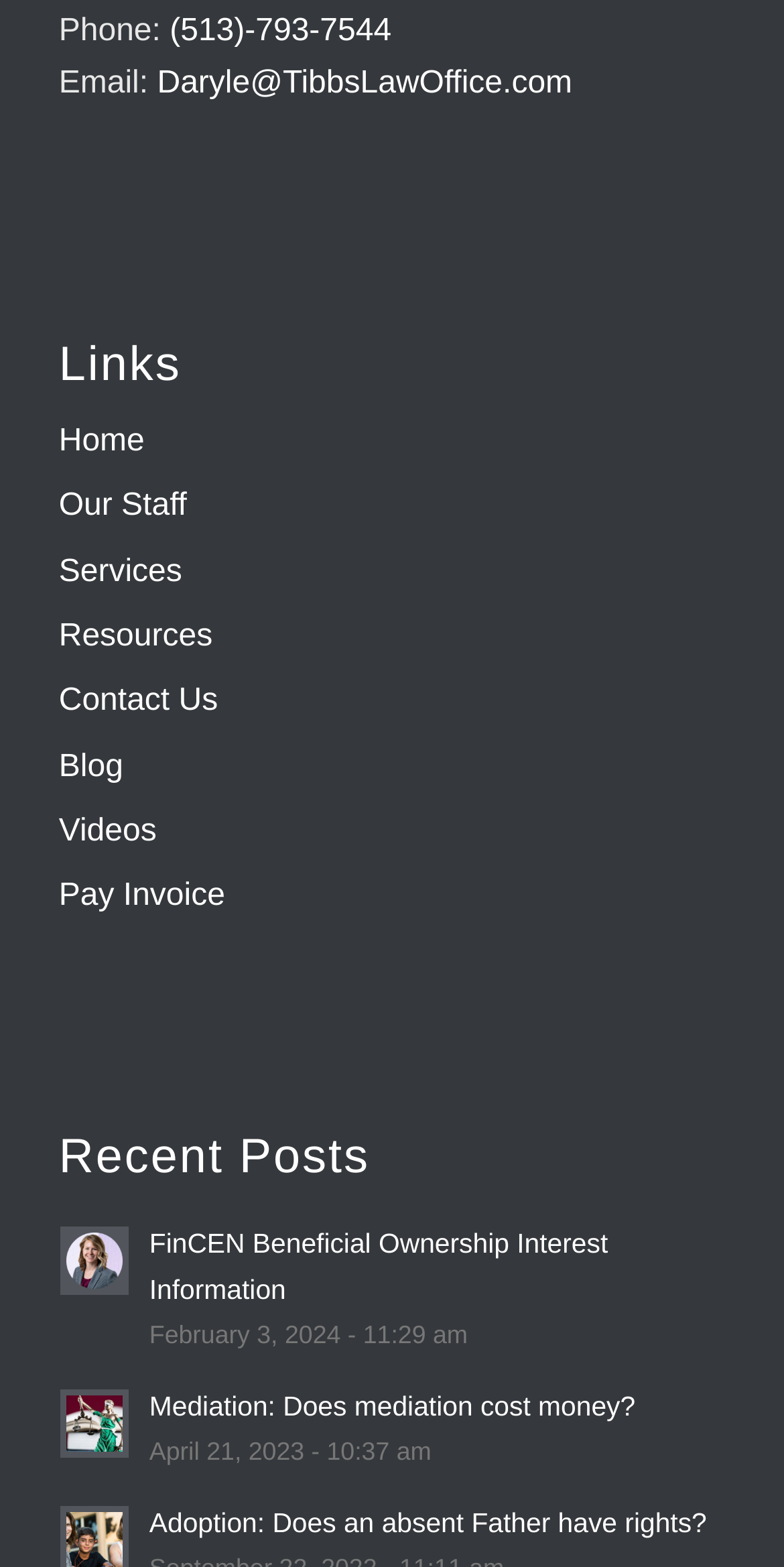How many links are under the 'Links' heading?
Respond to the question with a well-detailed and thorough answer.

I counted the number of links under the 'Links' heading, which are 'Home', 'Our Staff', 'Services', 'Resources', 'Contact Us', 'Blog', 'Videos', and 'Pay Invoice'.